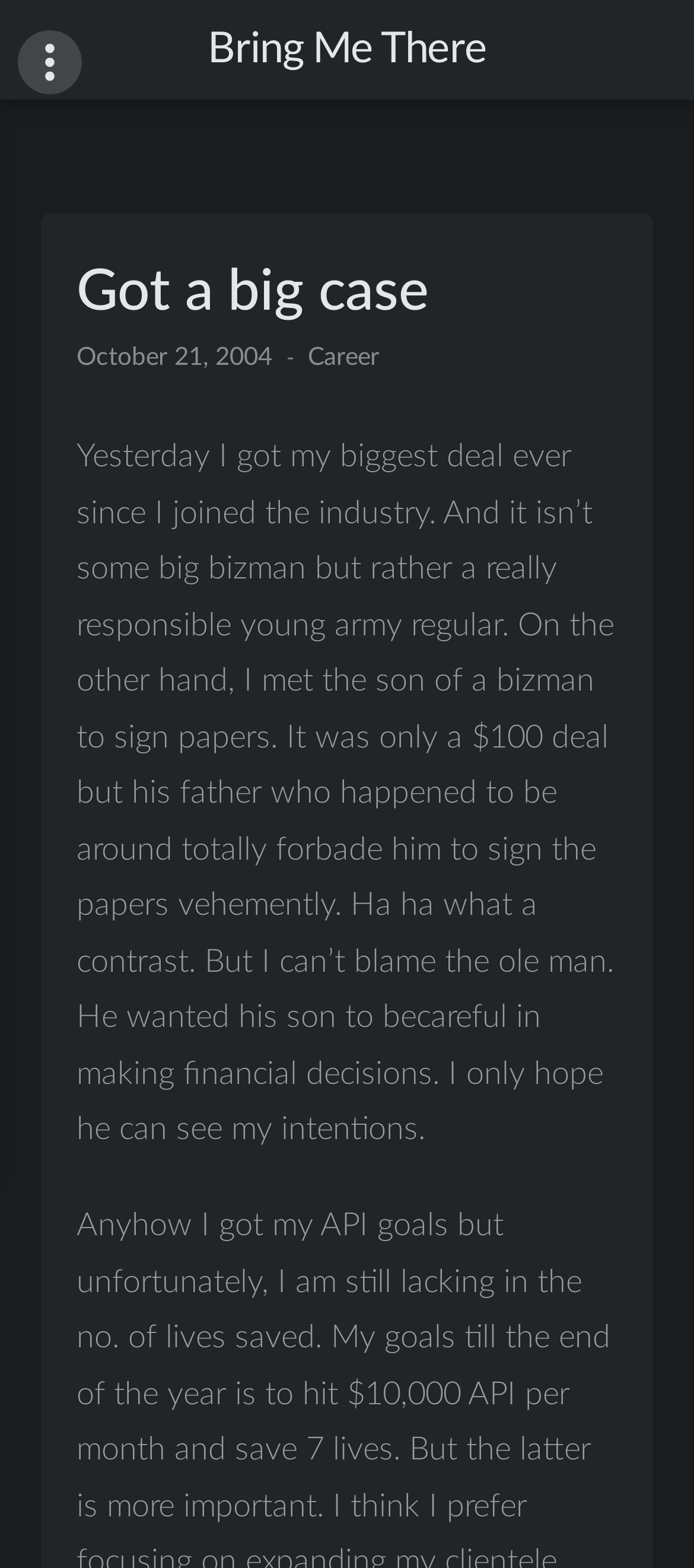Reply to the question with a brief word or phrase: What is the occupation of the person mentioned in the article?

Army regular